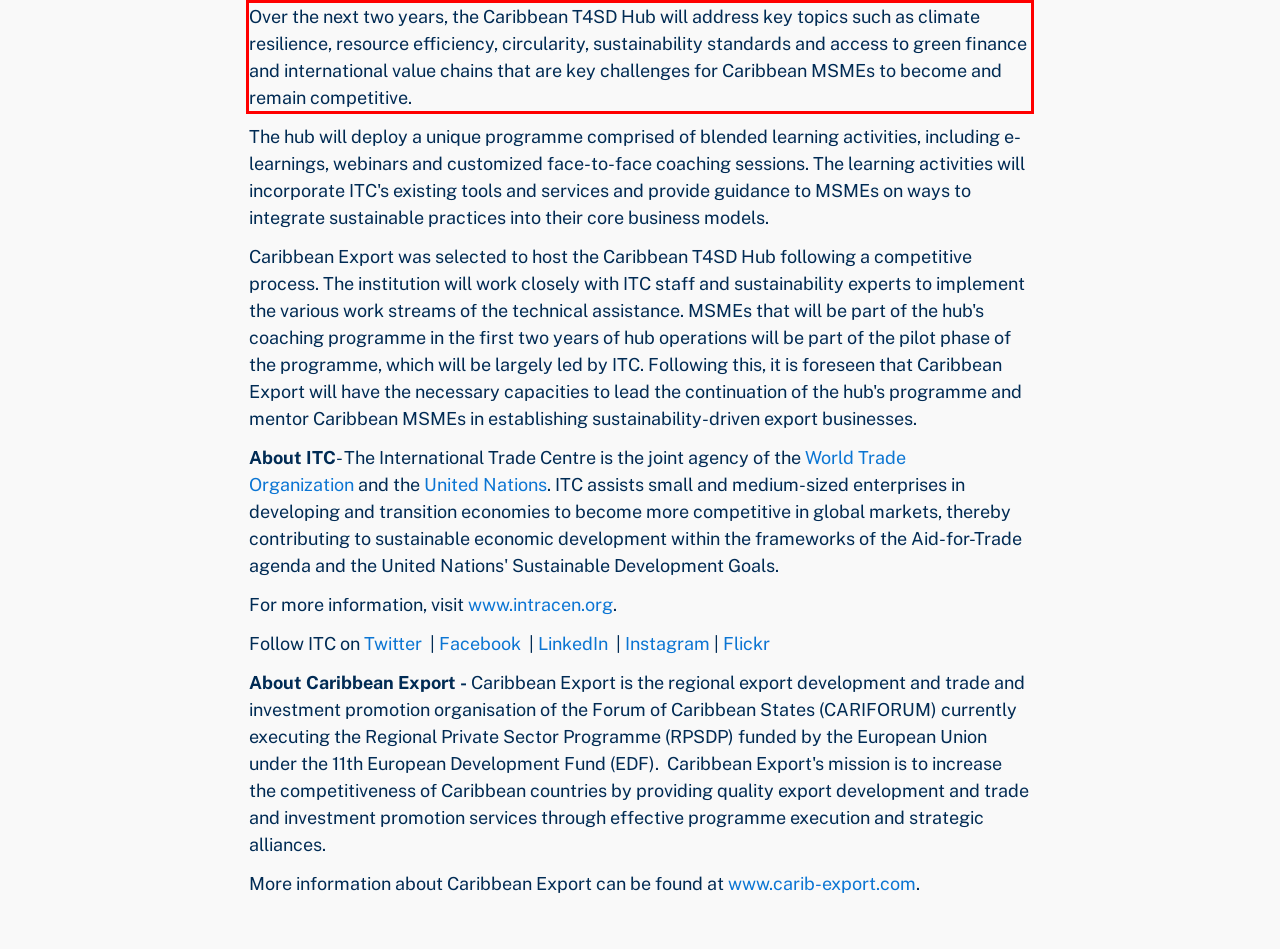Using the provided webpage screenshot, identify and read the text within the red rectangle bounding box.

Over the next two years, the Caribbean T4SD Hub will address key topics such as climate resilience, resource efficiency, circularity, sustainability standards and access to green finance and international value chains that are key challenges for Caribbean MSMEs to become and remain competitive.